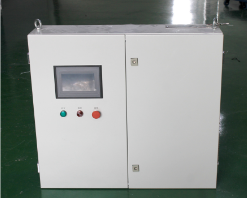Look at the image and give a detailed response to the following question: How many buttons are on the front of the panel?

The caption explicitly states that there are three buttons on the front of the panel: a green button, a red button, and one additional button that is not clearly identified in the image.